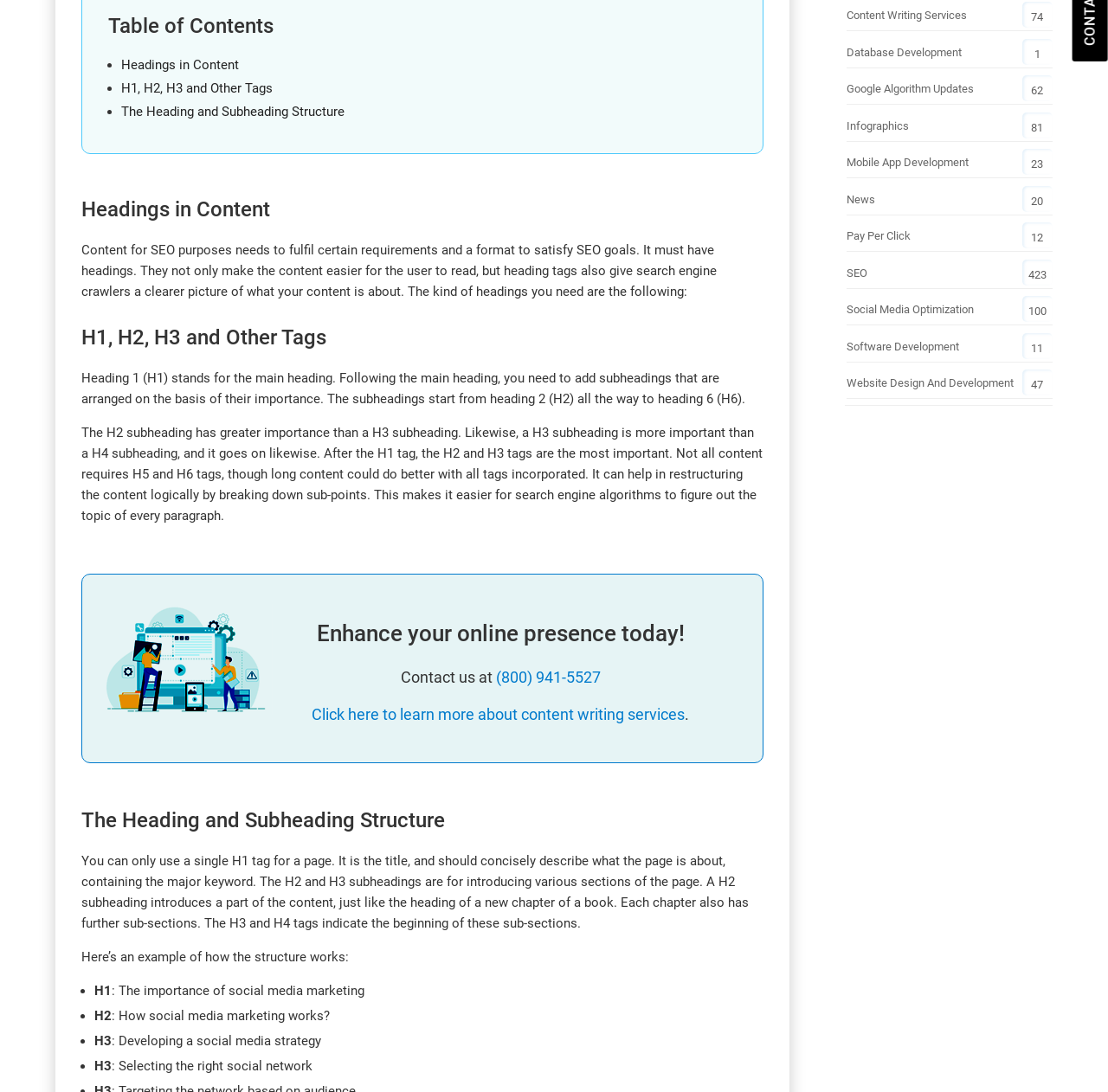From the element description: "Infographics", extract the bounding box coordinates of the UI element. The coordinates should be expressed as four float numbers between 0 and 1, in the order [left, top, right, bottom].

[0.764, 0.101, 0.82, 0.129]